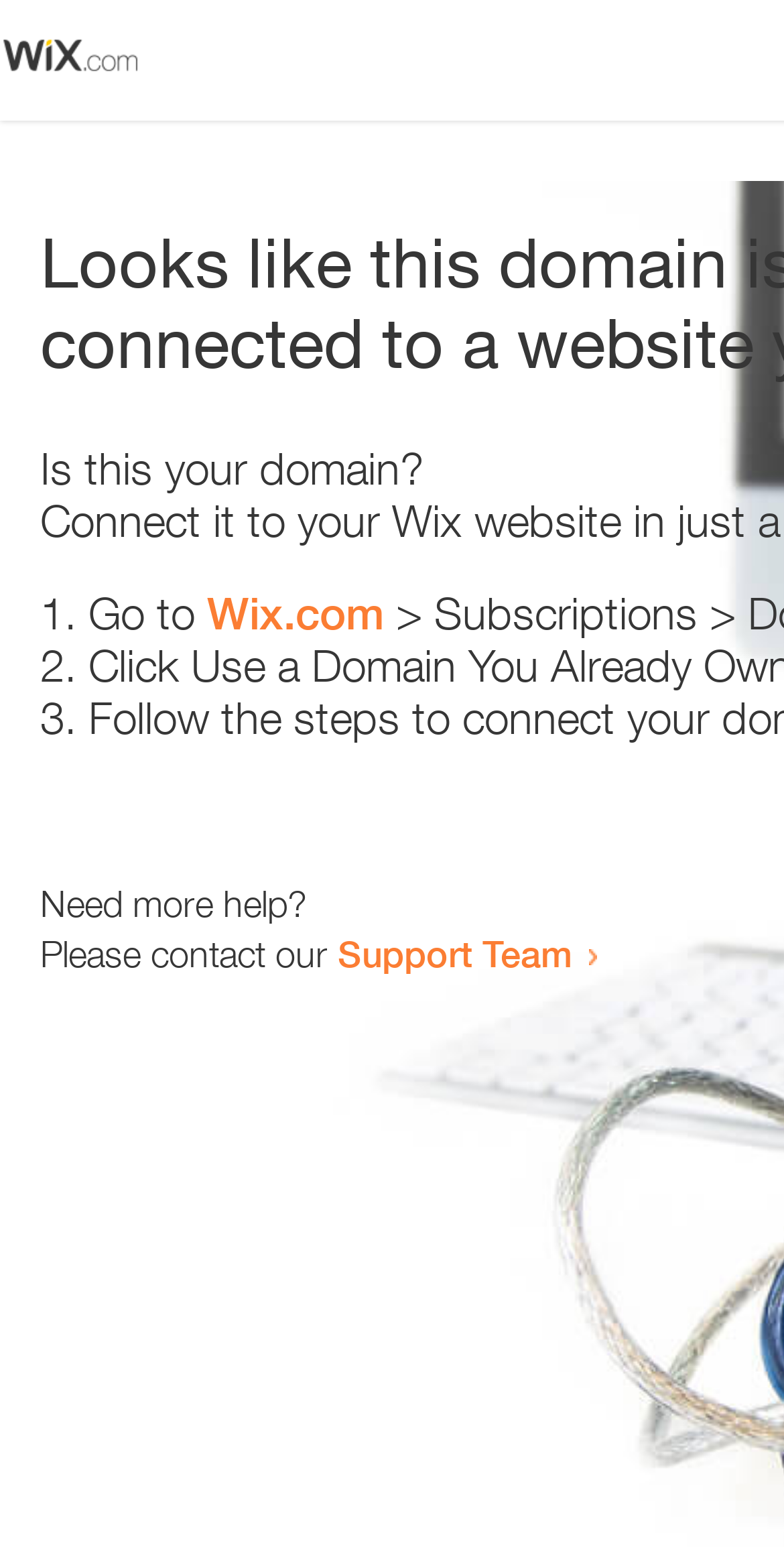Who can be contacted for more help? From the image, respond with a single word or brief phrase.

Support Team